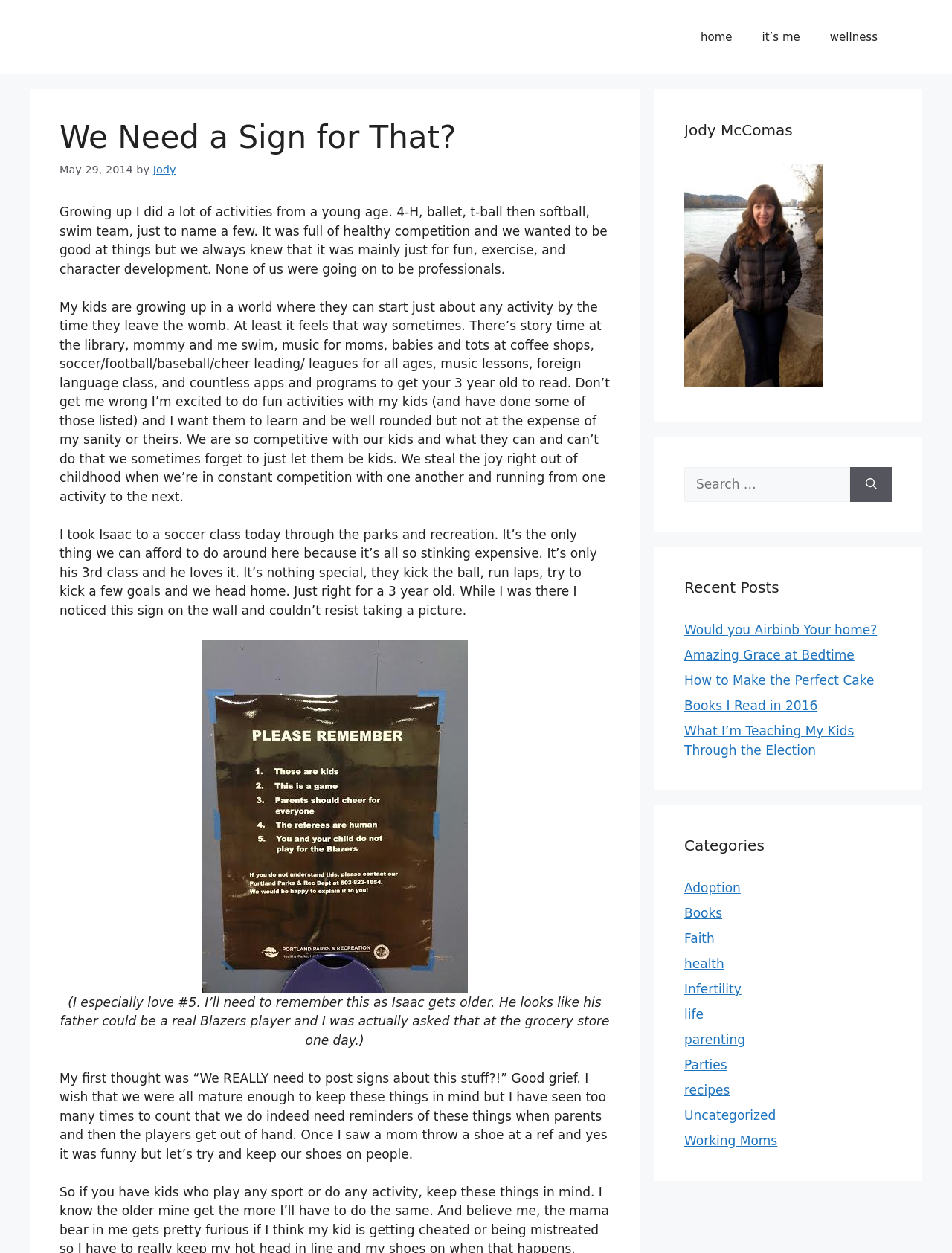Identify the bounding box coordinates for the element that needs to be clicked to fulfill this instruction: "click the 'sportsmanship sign' image". Provide the coordinates in the format of four float numbers between 0 and 1: [left, top, right, bottom].

[0.212, 0.51, 0.491, 0.793]